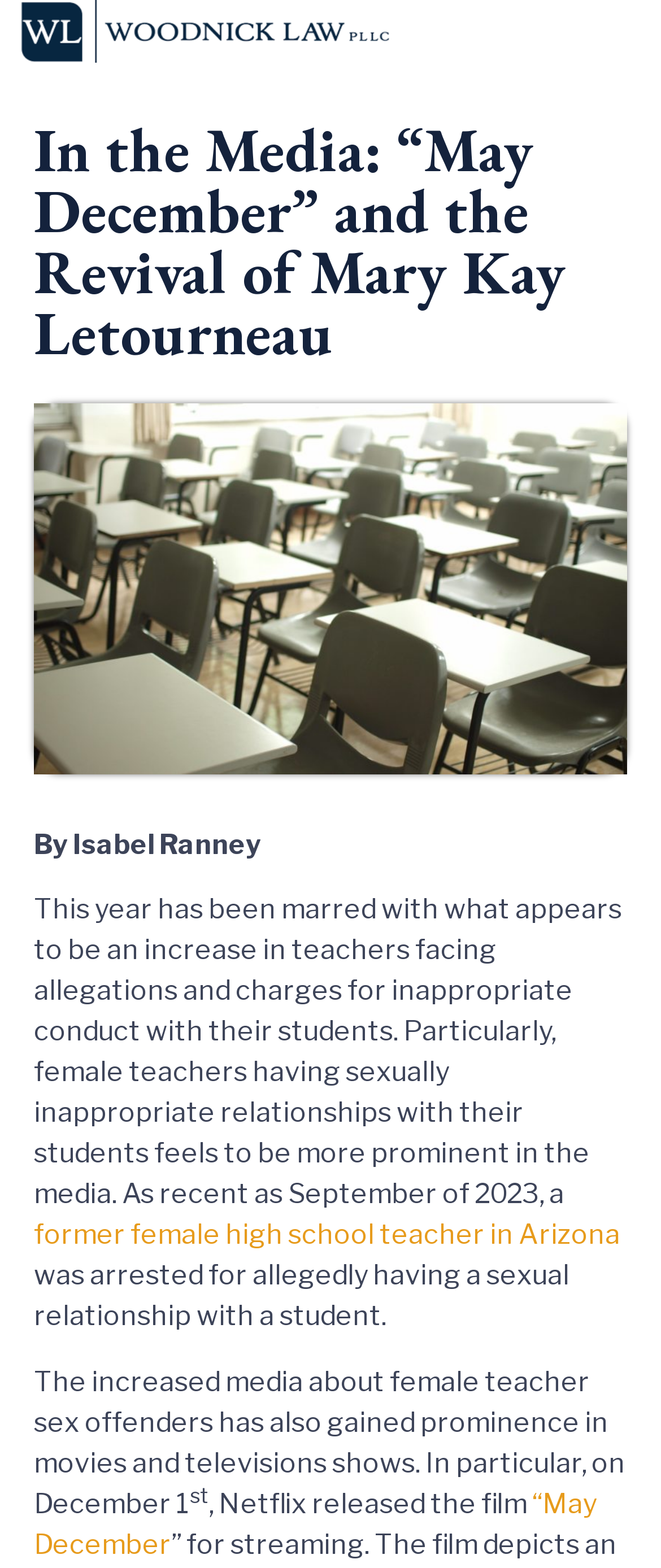Please answer the following question using a single word or phrase: 
What is the name of the film released on Netflix?

May December